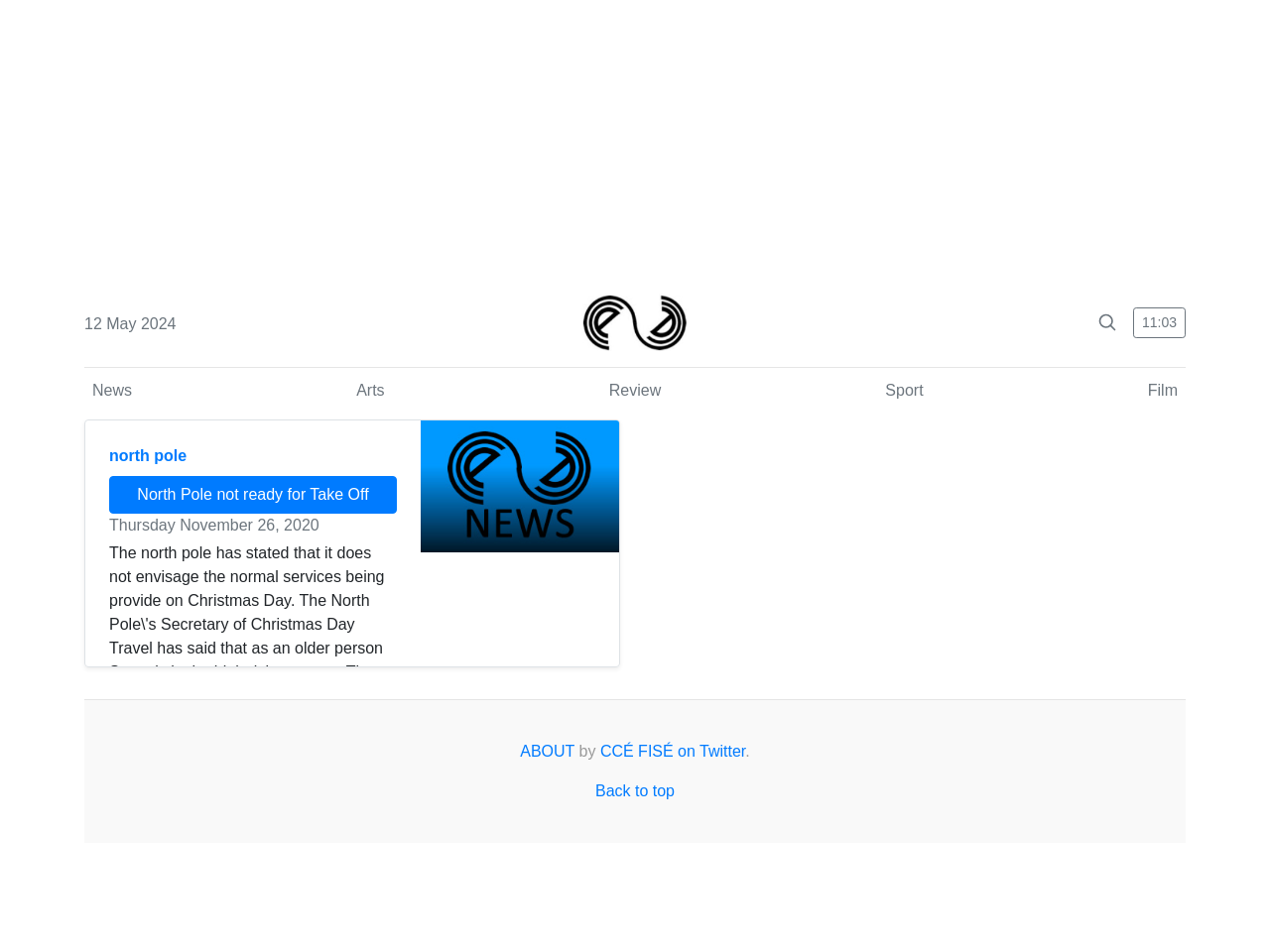Determine the bounding box coordinates for the clickable element required to fulfill the instruction: "Read about North Pole not ready for Take Off". Provide the coordinates as four float numbers between 0 and 1, i.e., [left, top, right, bottom].

[0.086, 0.5, 0.312, 0.54]